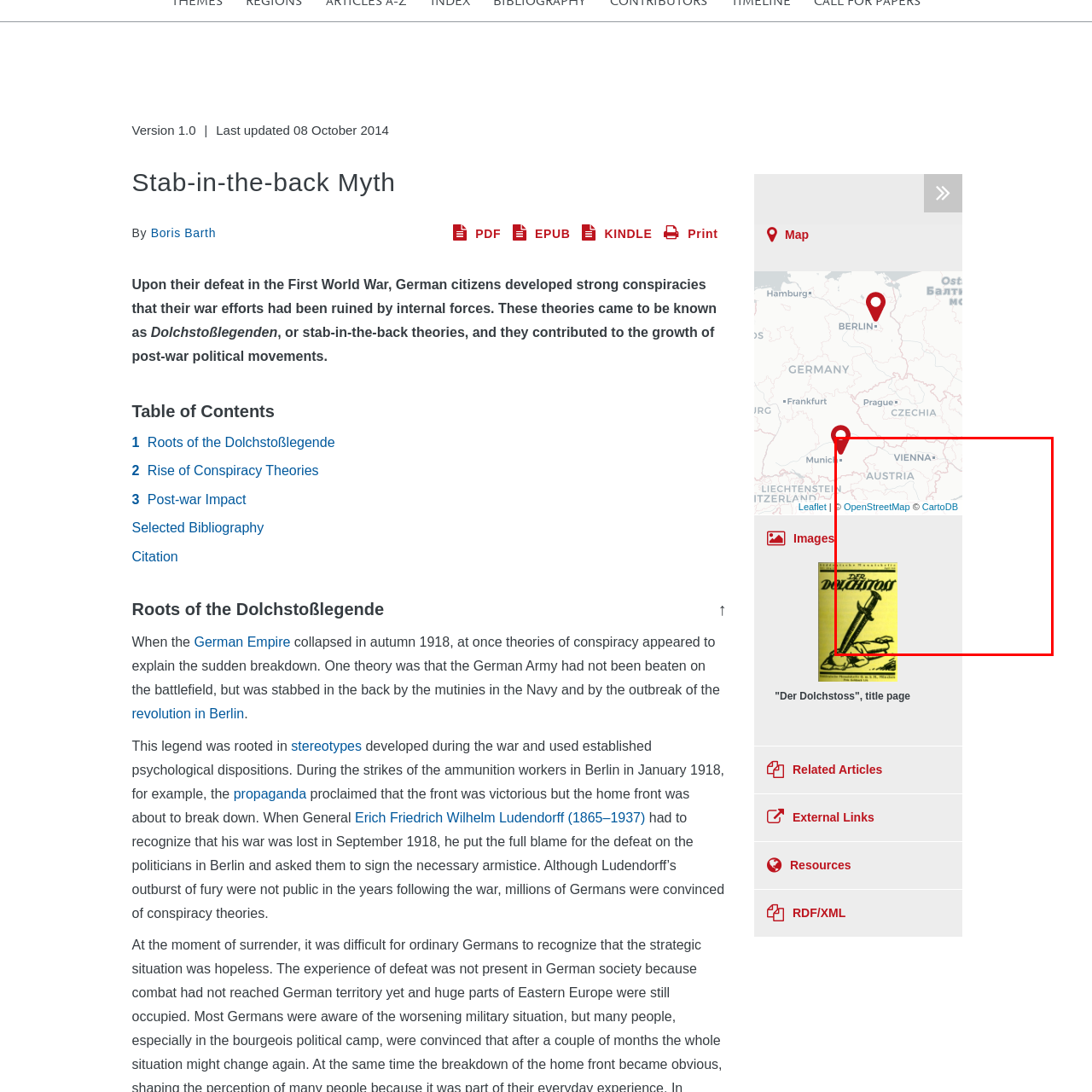What is attributed to OpenStreetMap and CartoDB?
Focus on the area within the red boundary in the image and answer the question with one word or a short phrase.

The image